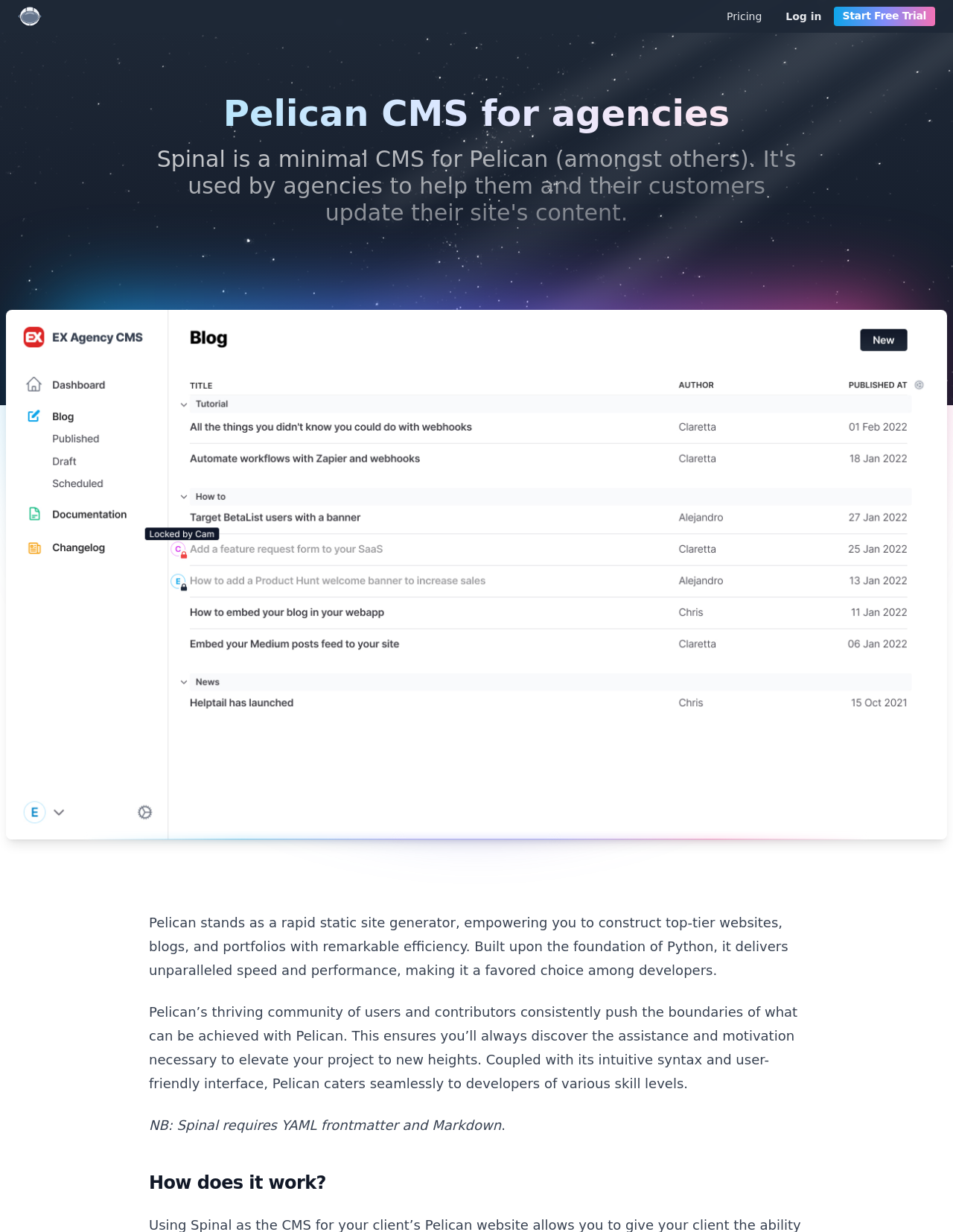Provide the bounding box coordinates, formatted as (top-left x, top-left y, bottom-right x, bottom-right y), with all values being floating point numbers between 0 and 1. Identify the bounding box of the UI element that matches the description: Start Free Trial

[0.875, 0.006, 0.981, 0.021]